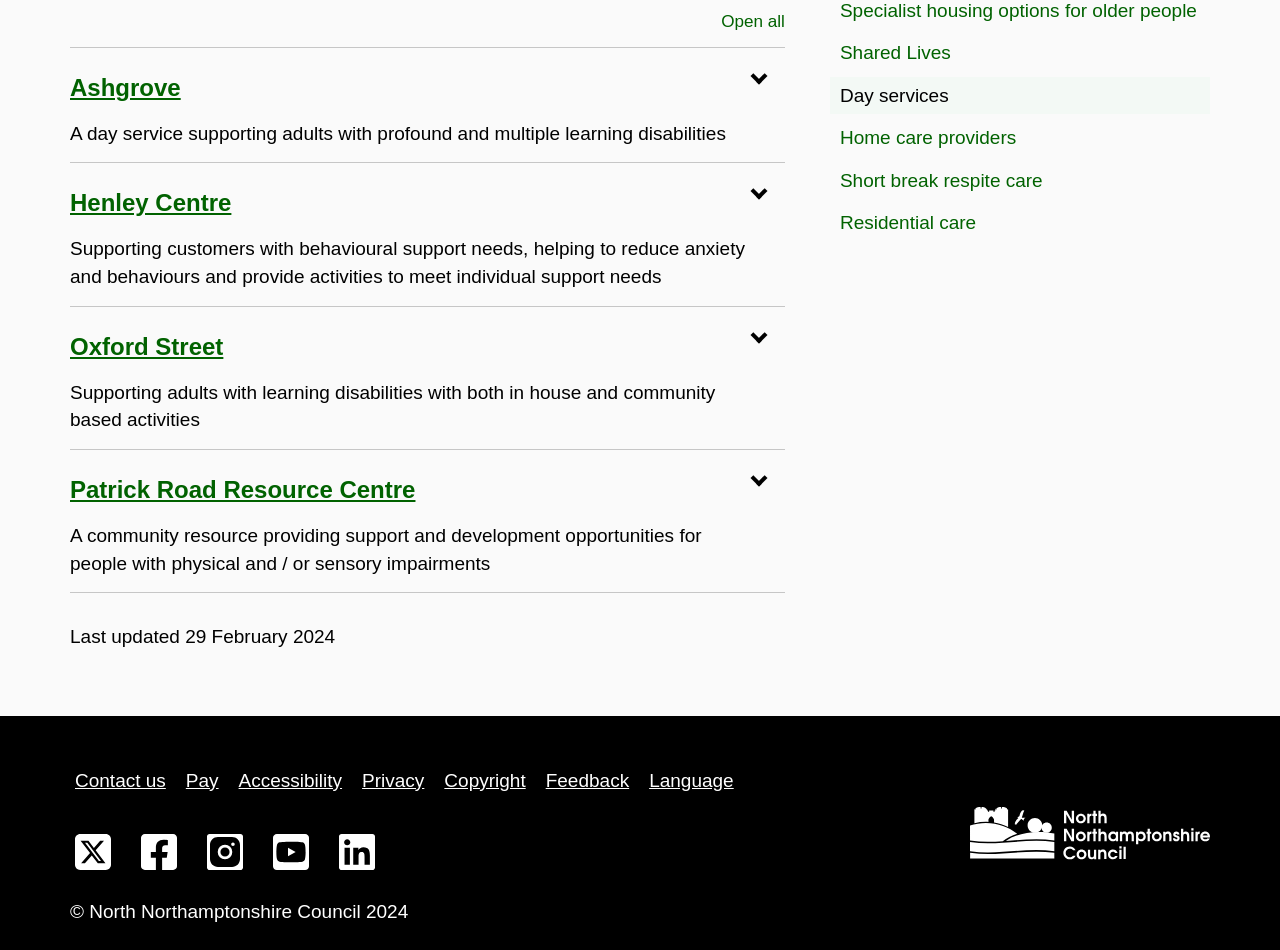Given the description of the UI element: "Language", predict the bounding box coordinates in the form of [left, top, right, bottom], with each value being a float between 0 and 1.

[0.503, 0.796, 0.577, 0.847]